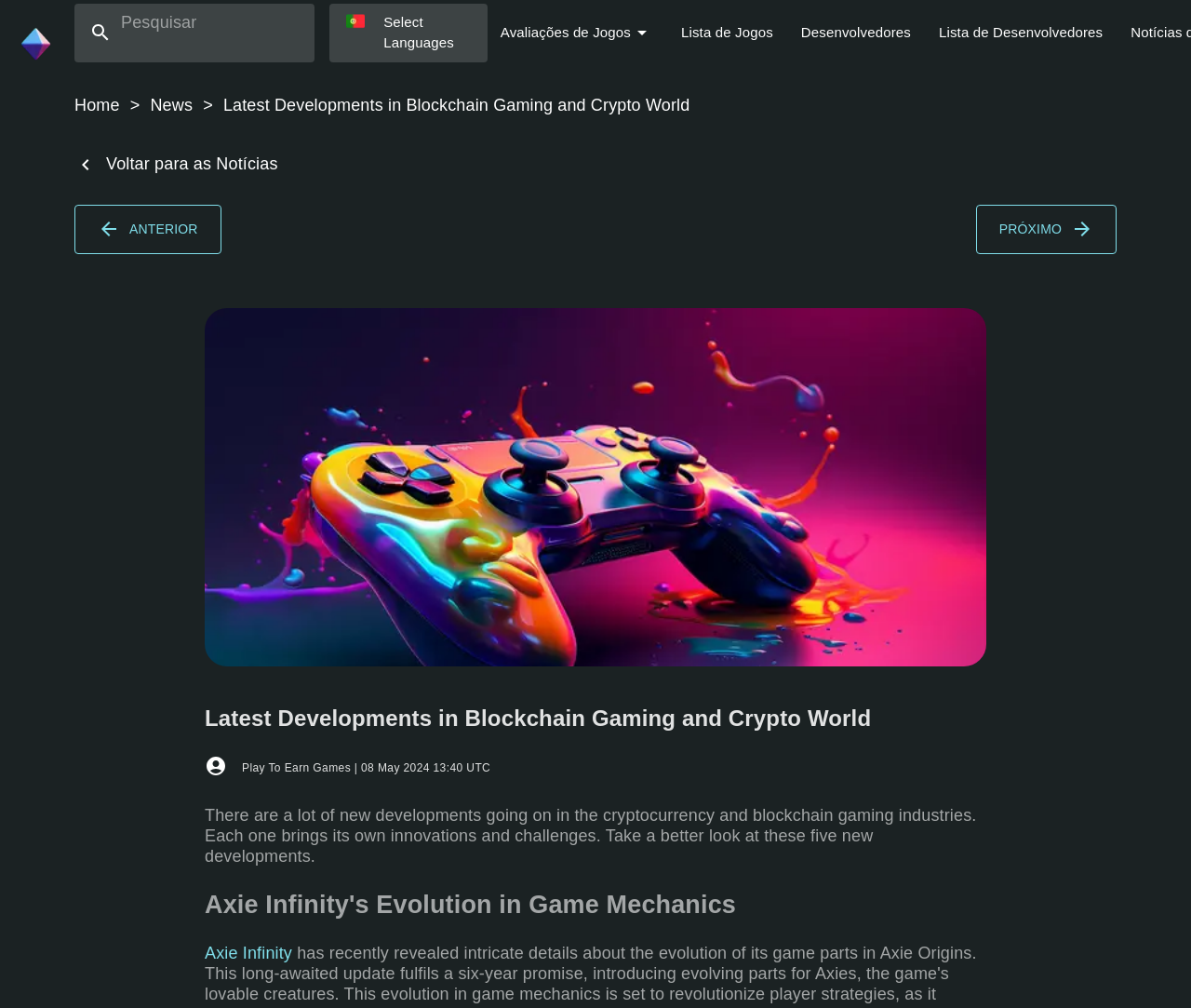How many language options are available?
Using the image as a reference, give a one-word or short phrase answer.

At least 2